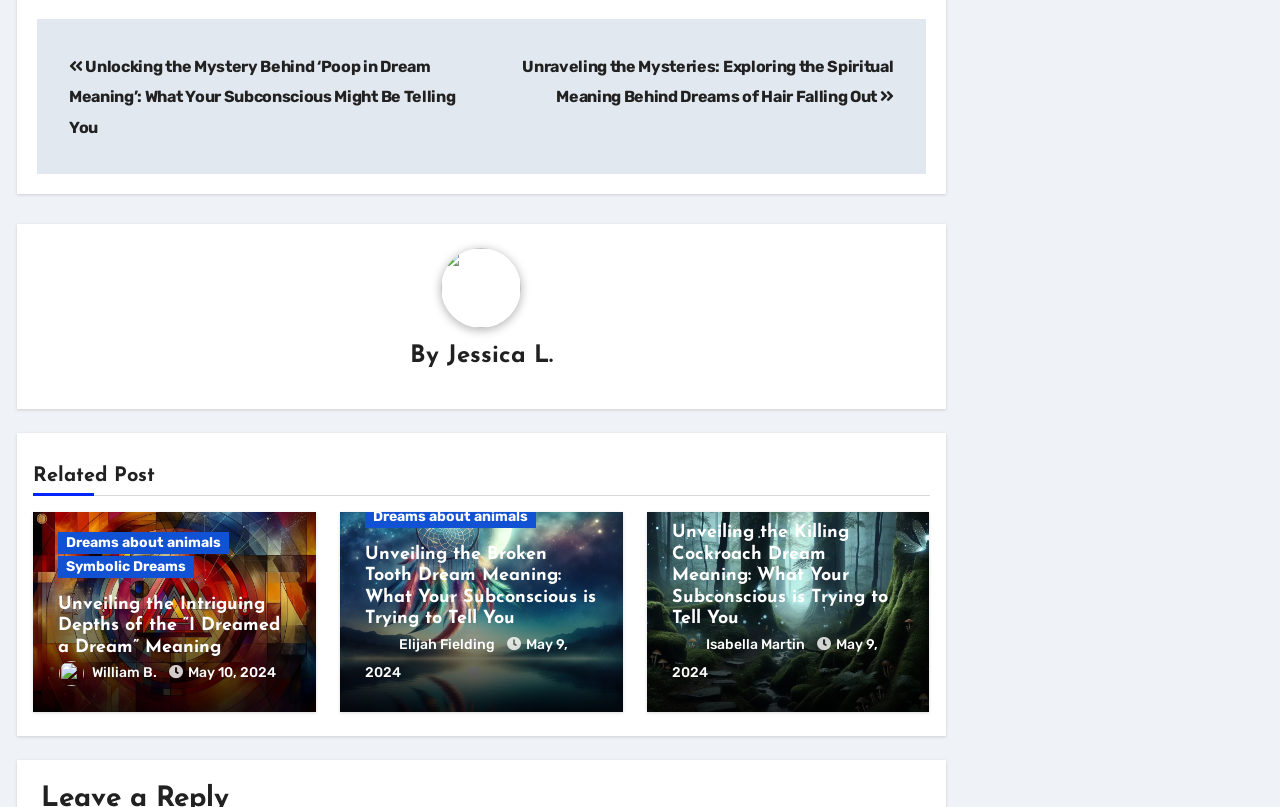What is the category of the post about animals?
Please use the image to deliver a detailed and complete answer.

The post 'Dreams about animals' is categorized under 'Symbolic Dreams', as indicated by the link 'Symbolic Dreams' above it.